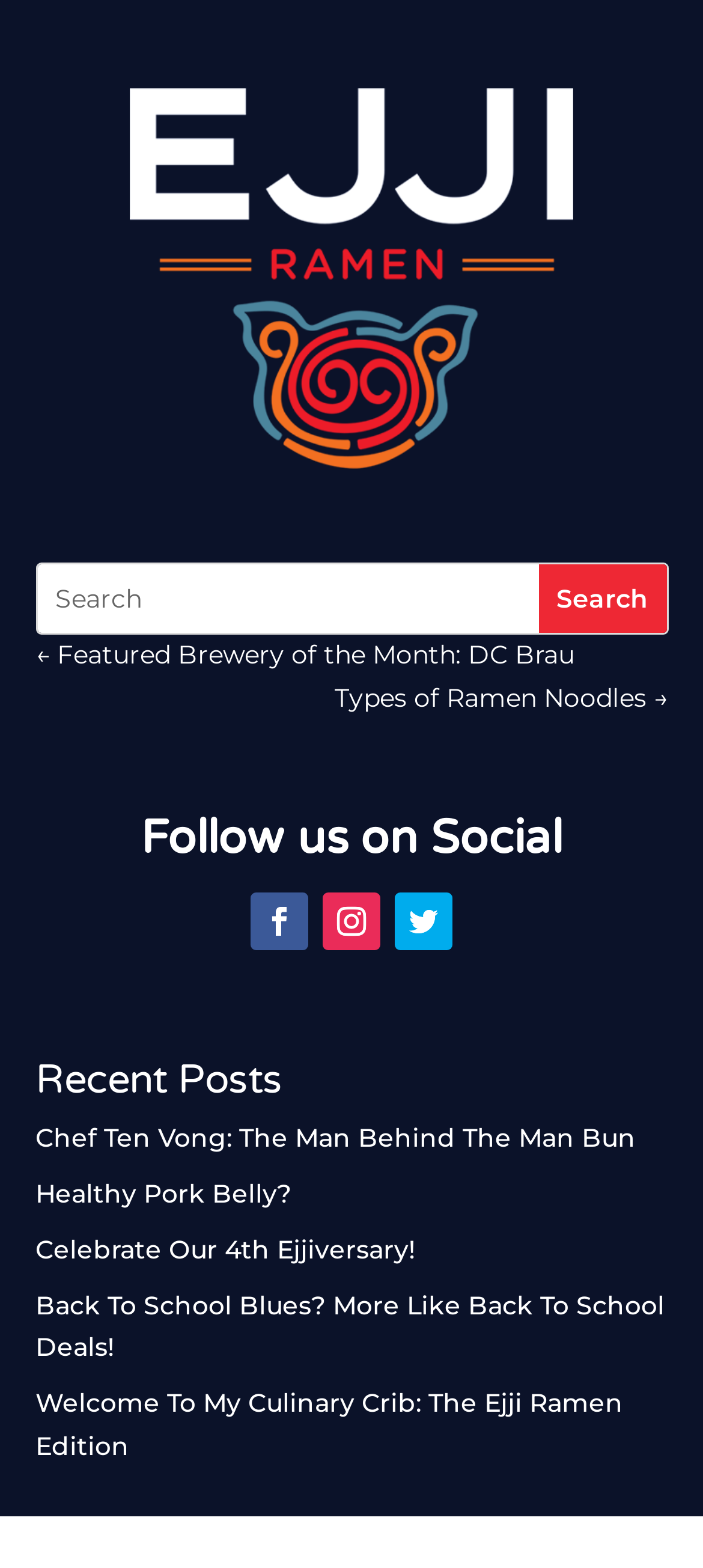Please analyze the image and provide a thorough answer to the question:
What is the theme of the webpage?

The webpage features links to articles with titles related to food and cooking, such as 'Types of Ramen Noodles' and 'Healthy Pork Belly?'. This suggests that the theme of the webpage is food and cooking.